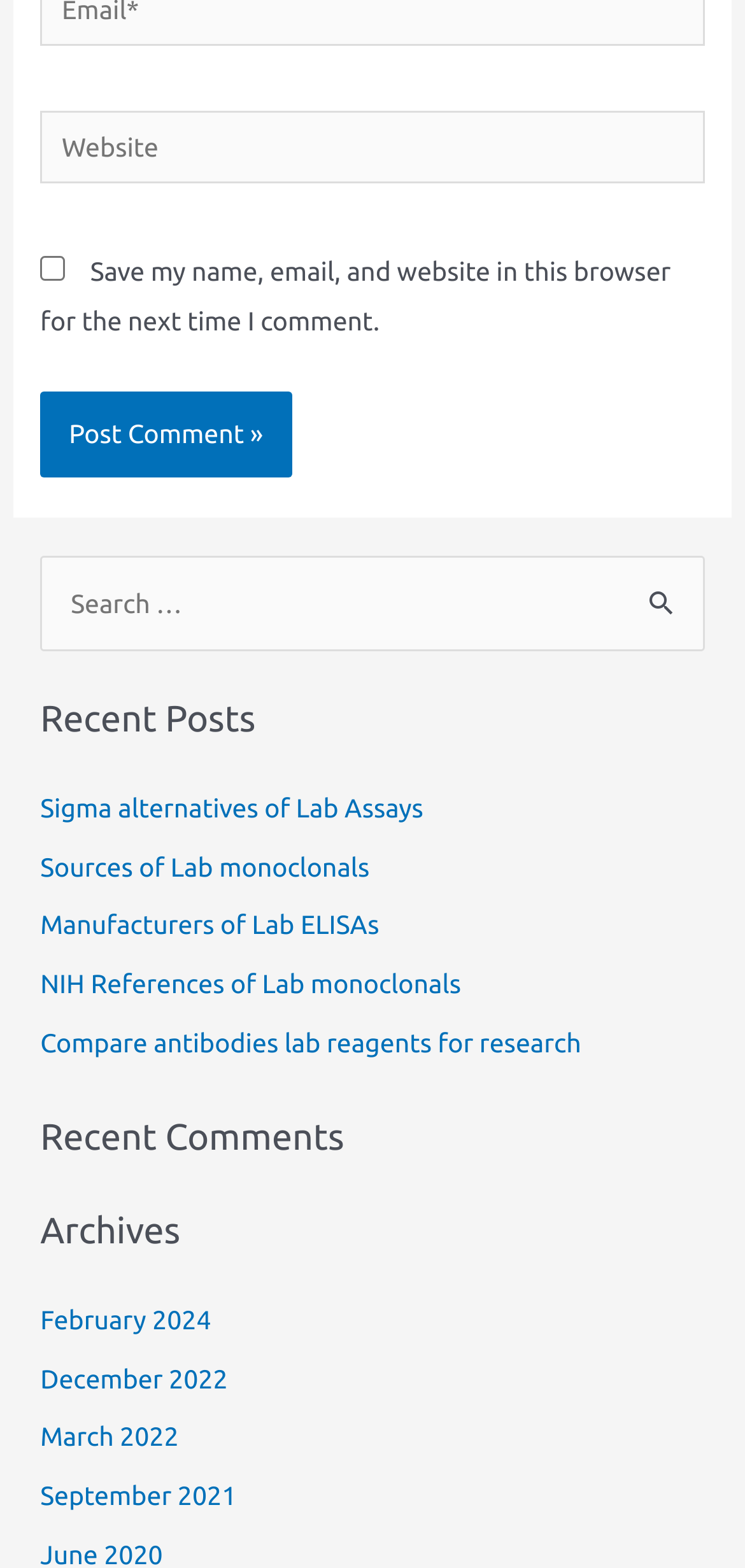What is the function of the button next to the search box?
Please answer the question as detailed as possible based on the image.

The button is located next to the search box and has no label, but its position and context suggest that it is a search button, used to submit the search query.